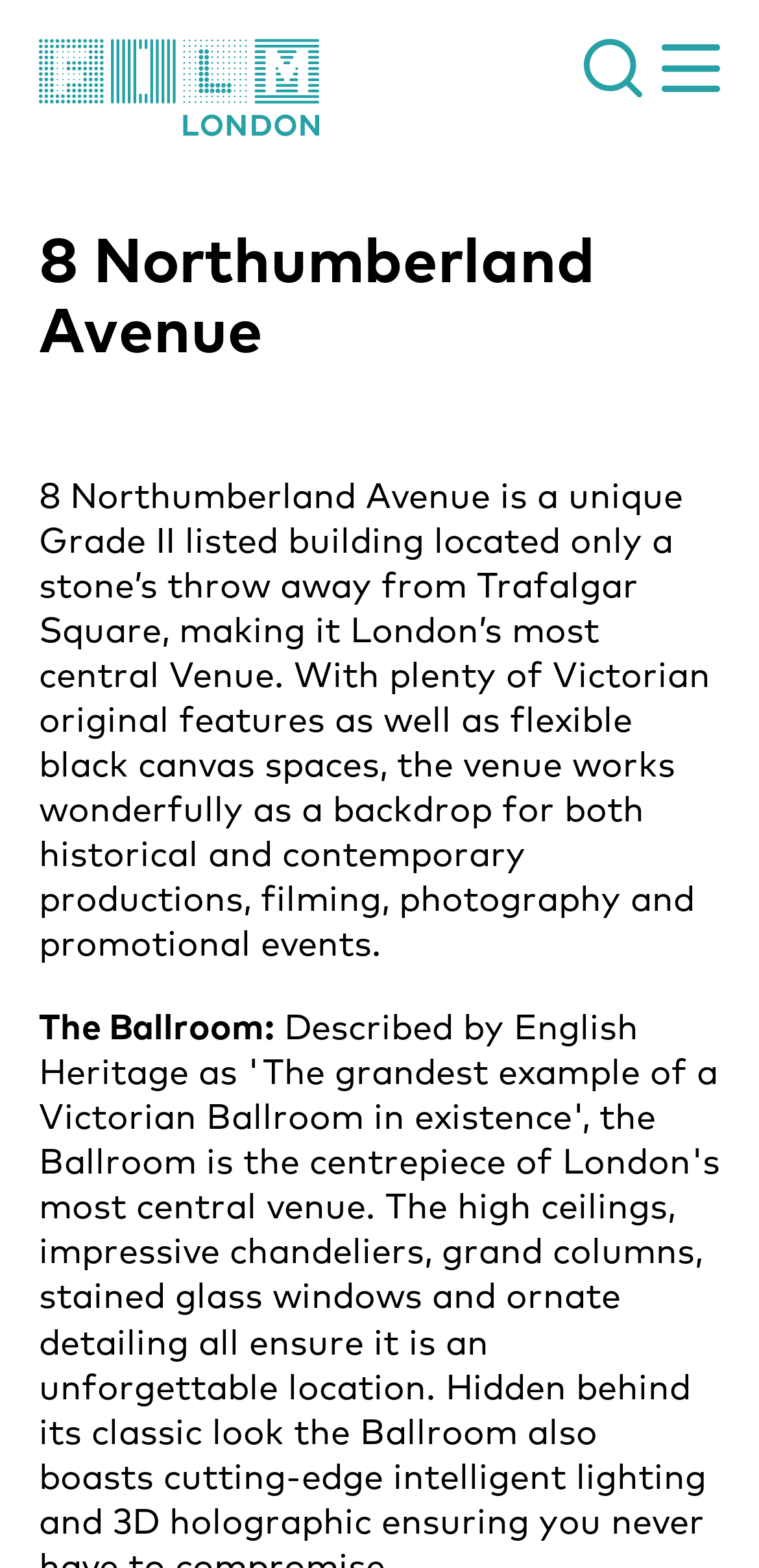What is the name of the room mentioned? Analyze the screenshot and reply with just one word or a short phrase.

The Ballroom